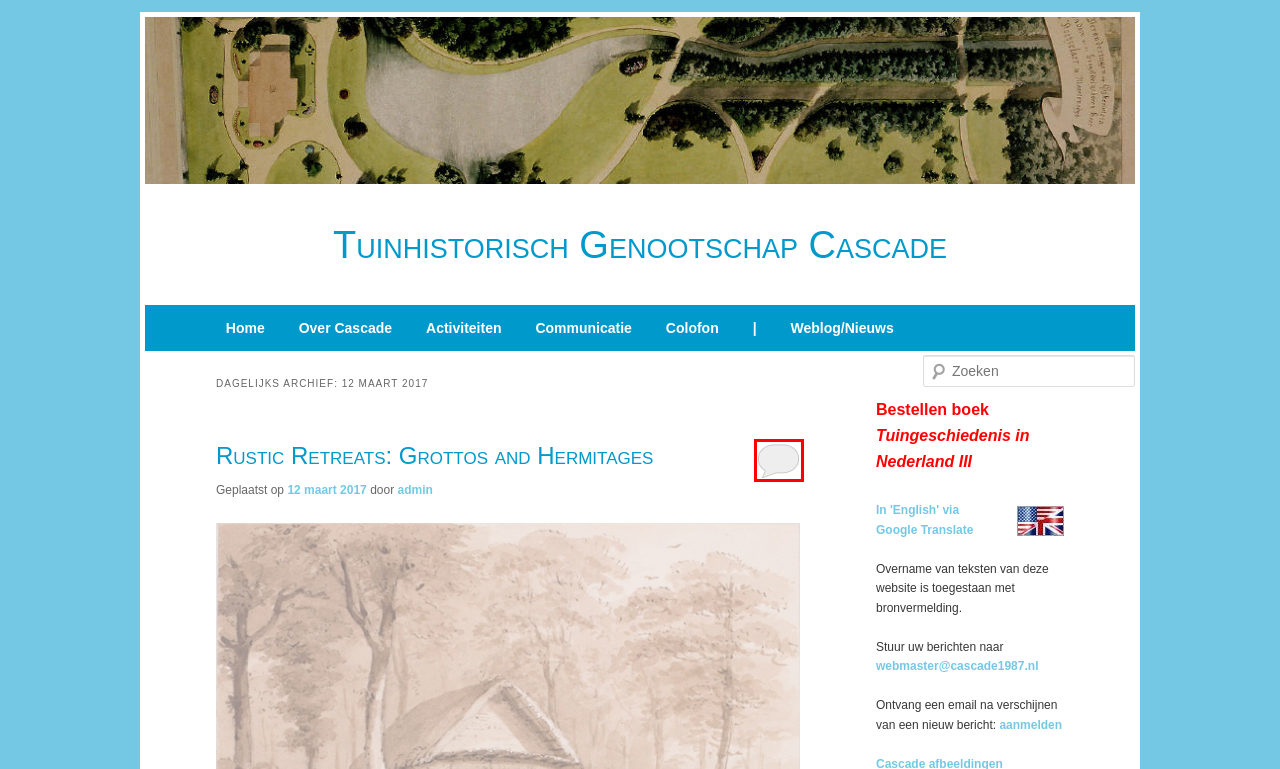Consider the screenshot of a webpage with a red bounding box around an element. Select the webpage description that best corresponds to the new page after clicking the element inside the red bounding box. Here are the candidates:
A. september | 2009 | Tuinhistorisch Genootschap Cascade
B. december | 2017 | Tuinhistorisch Genootschap Cascade
C. Tuinhistorisch Genootschap Cascade
D. november | 2013 | Tuinhistorisch Genootschap Cascade
E. maart | 2019 | Tuinhistorisch Genootschap Cascade
F. december | 2023 | Tuinhistorisch Genootschap Cascade
G. Cascade boeken bestellen | Tuinhistorisch Genootschap Cascade
H. Rustic Retreats: Grottos and Hermitages | Tuinhistorisch Genootschap Cascade

H